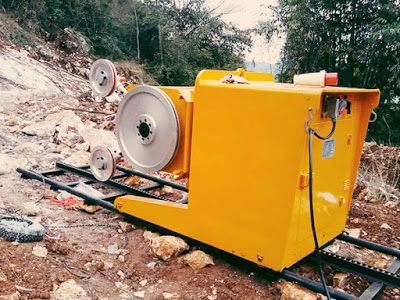What is the purpose of the motor mechanism?
Please use the visual content to give a single word or phrase answer.

Facilitates diamond wire's movement